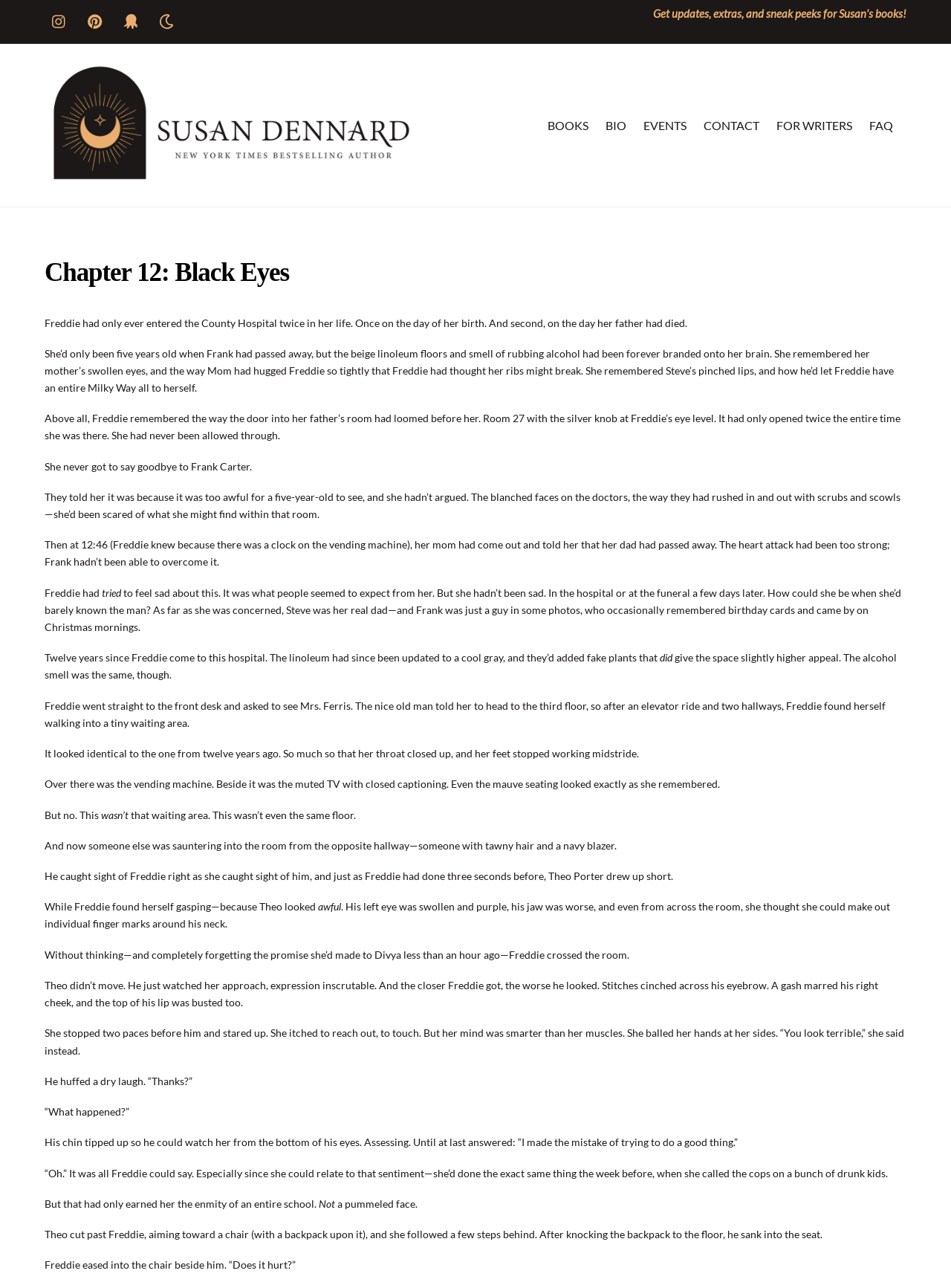Could you specify the bounding box coordinates for the clickable section to complete the following instruction: "Go to 'BOOKS'"?

[0.568, 0.085, 0.626, 0.109]